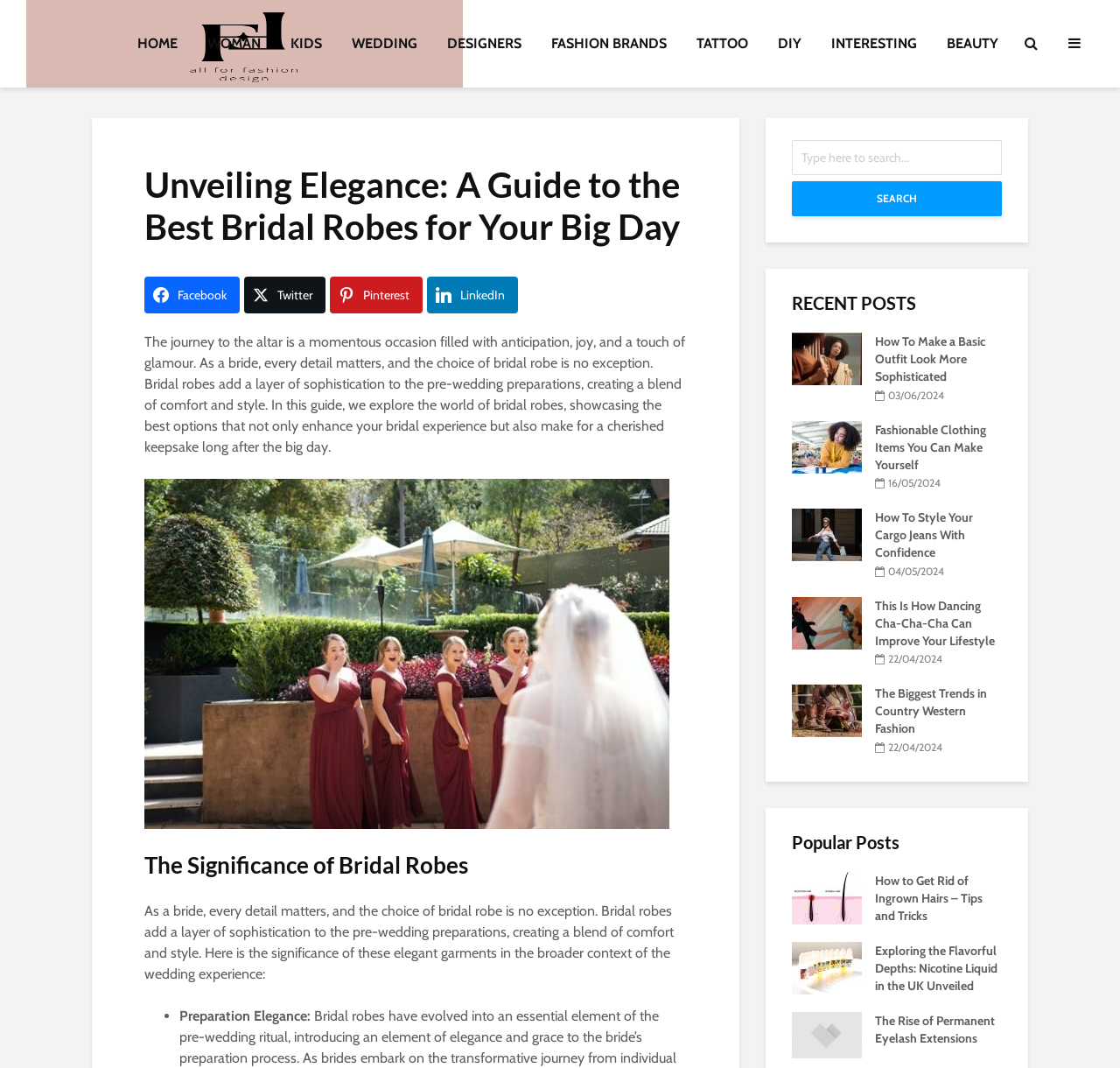Please answer the following query using a single word or phrase: 
How many social media links are there?

4